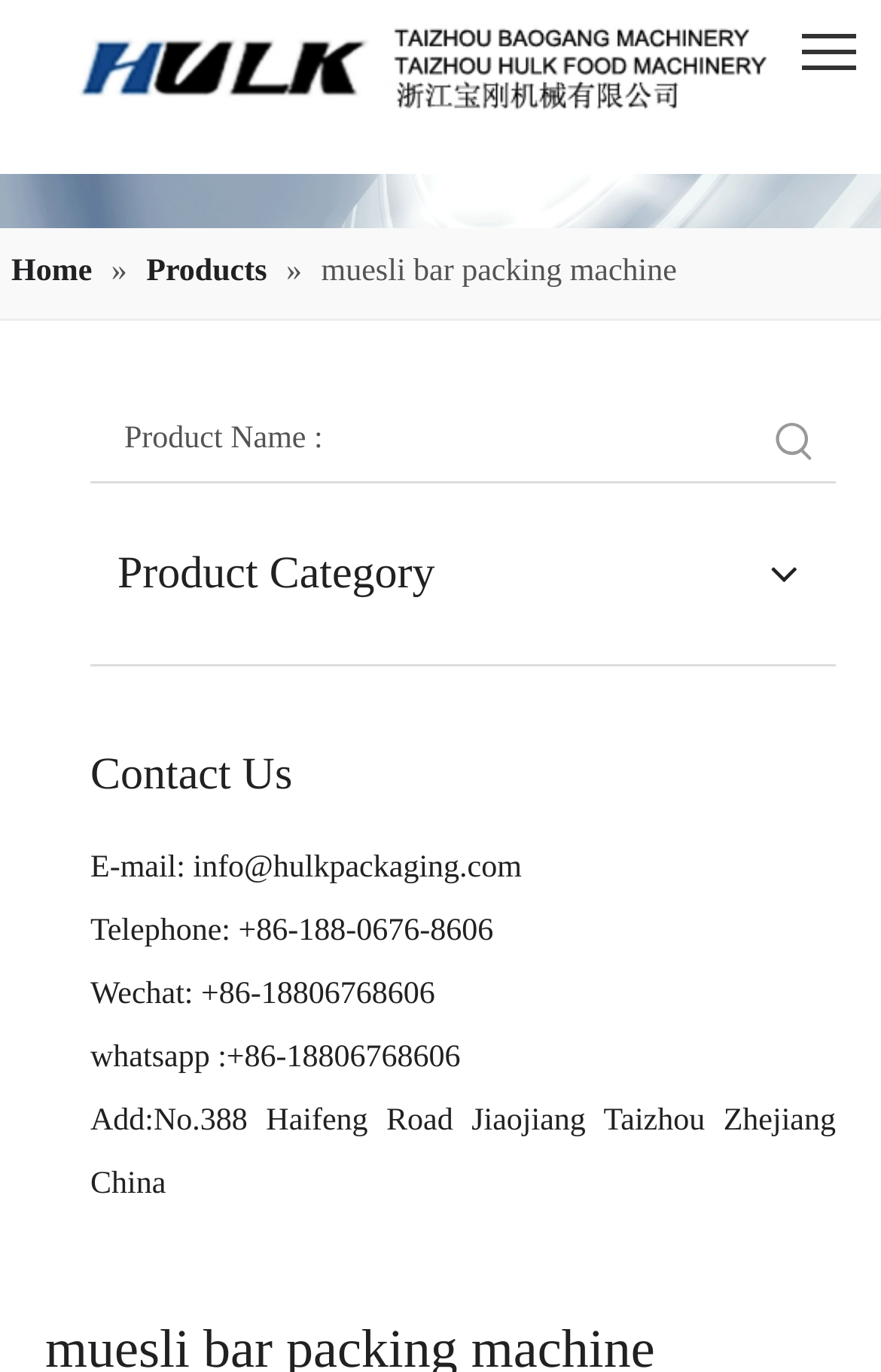Determine the bounding box coordinates for the clickable element to execute this instruction: "go to the home page". Provide the coordinates as four float numbers between 0 and 1, i.e., [left, top, right, bottom].

[0.013, 0.367, 0.114, 0.392]